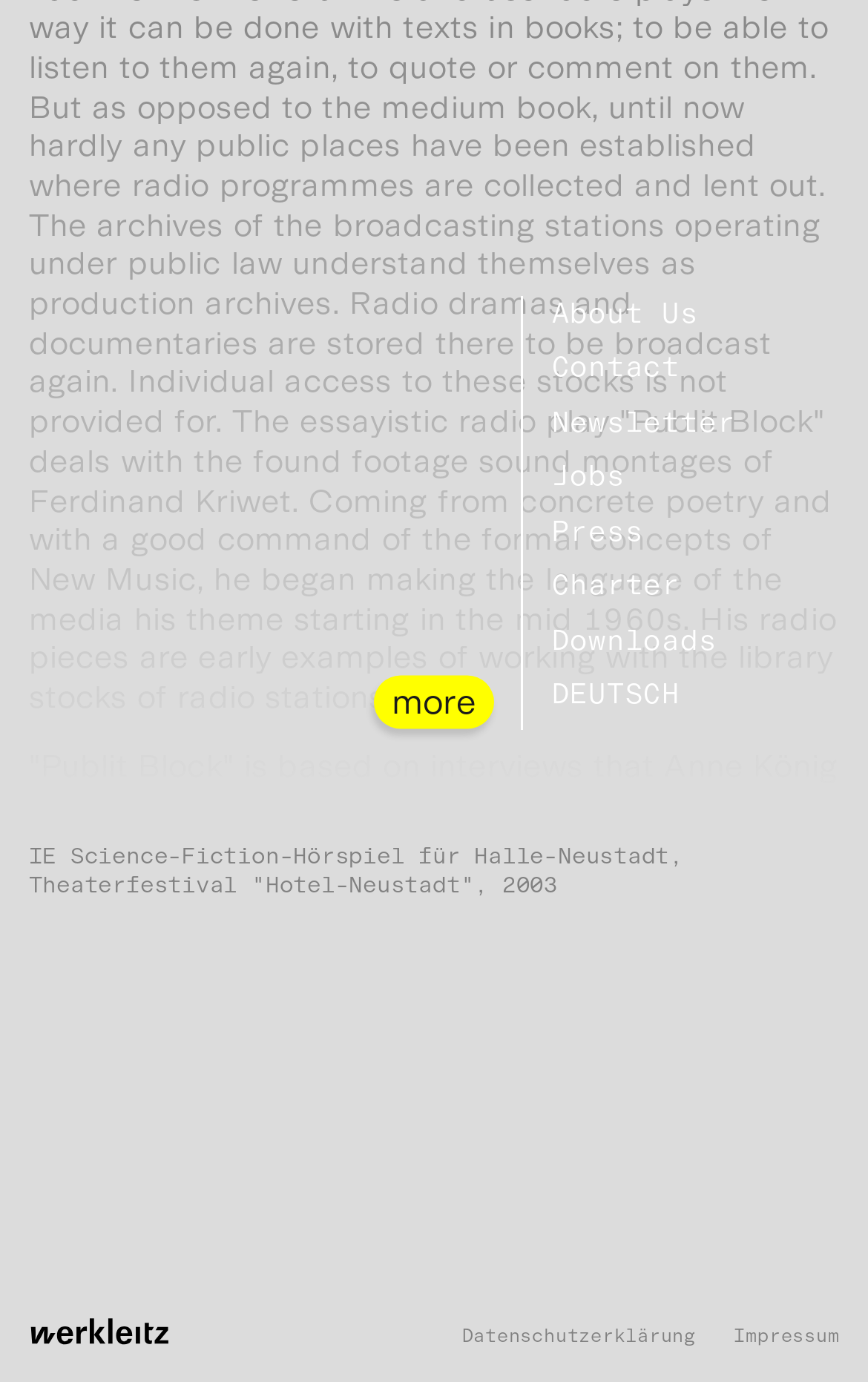How many links are in the top navigation menu?
Provide a one-word or short-phrase answer based on the image.

7